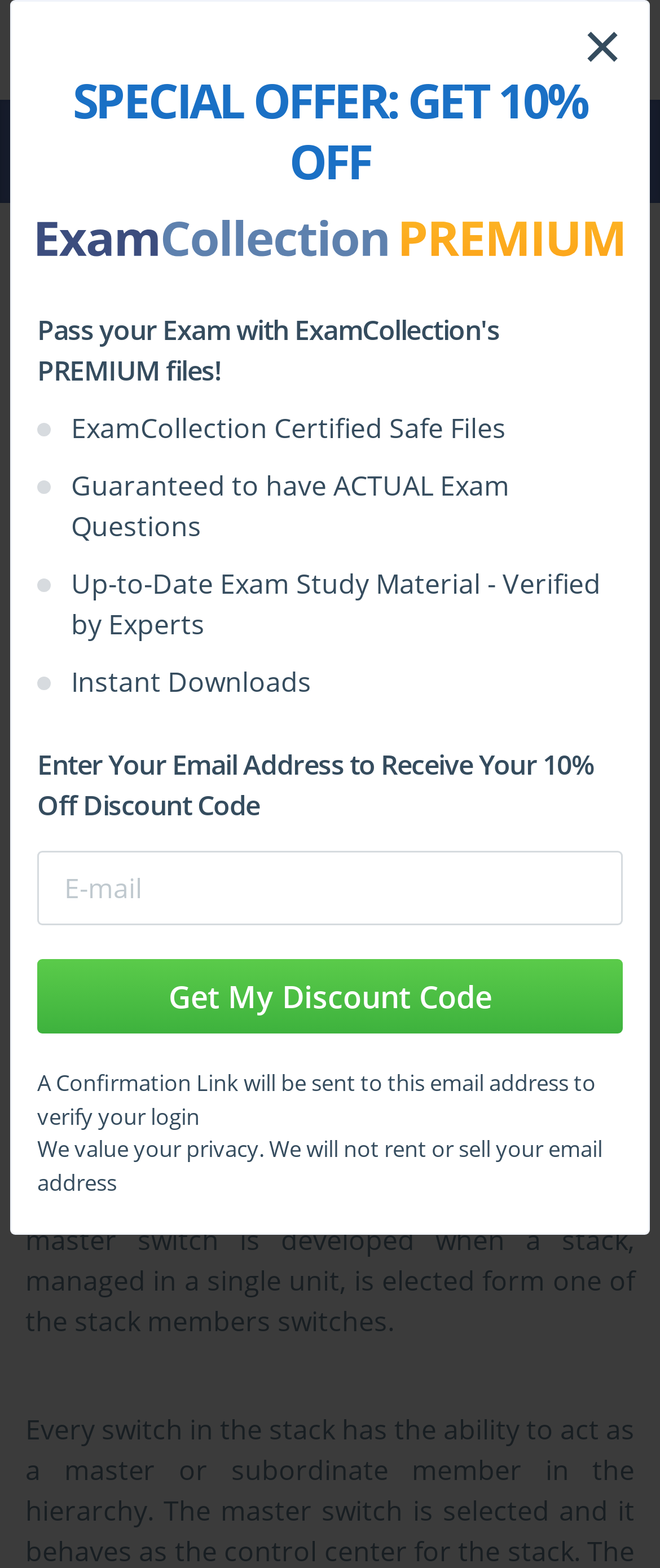Please identify the bounding box coordinates for the region that you need to click to follow this instruction: "Visit ExamCollection homepage".

[0.326, 0.026, 0.685, 0.043]